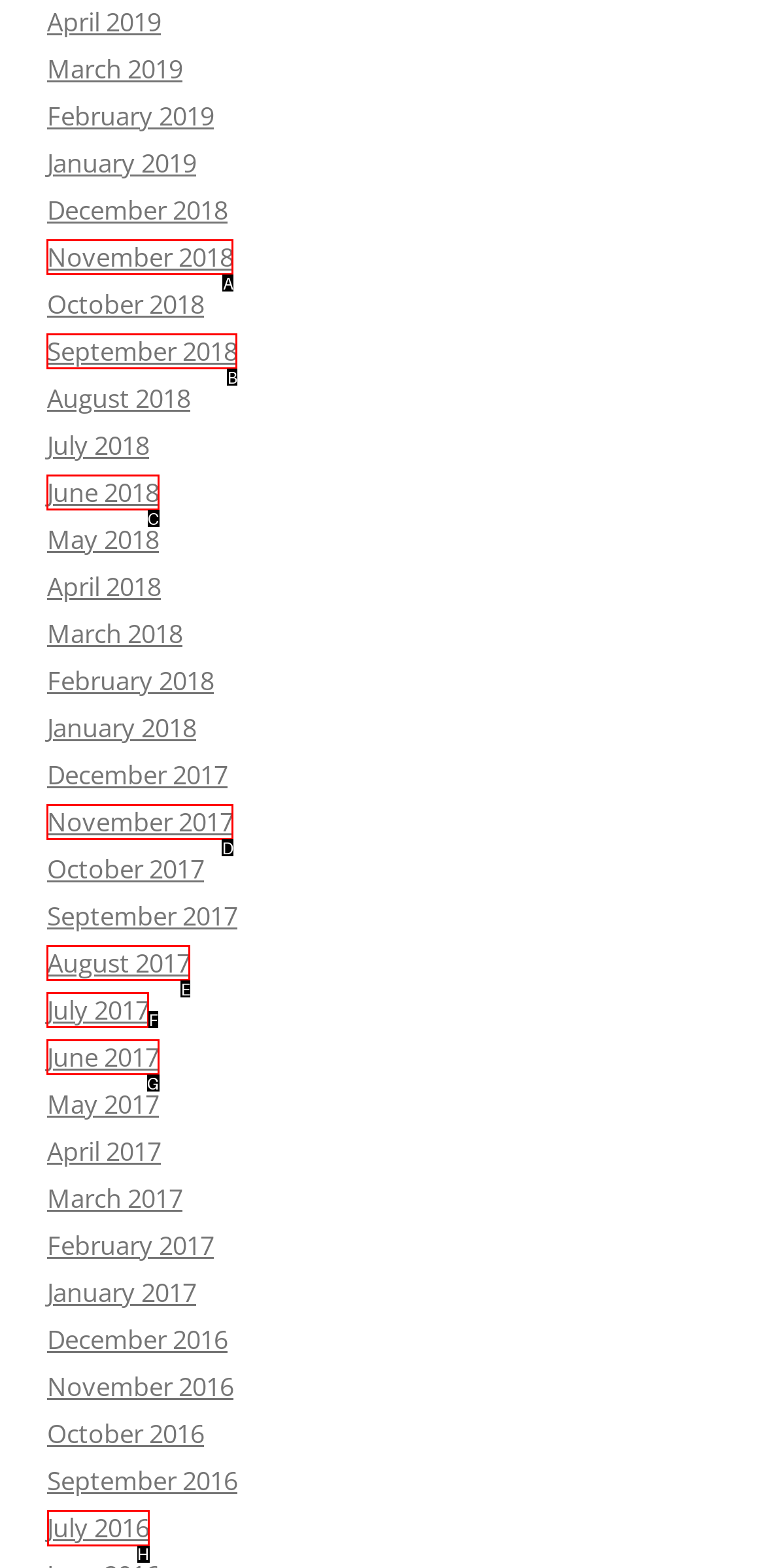For the task: view July 2016, specify the letter of the option that should be clicked. Answer with the letter only.

H